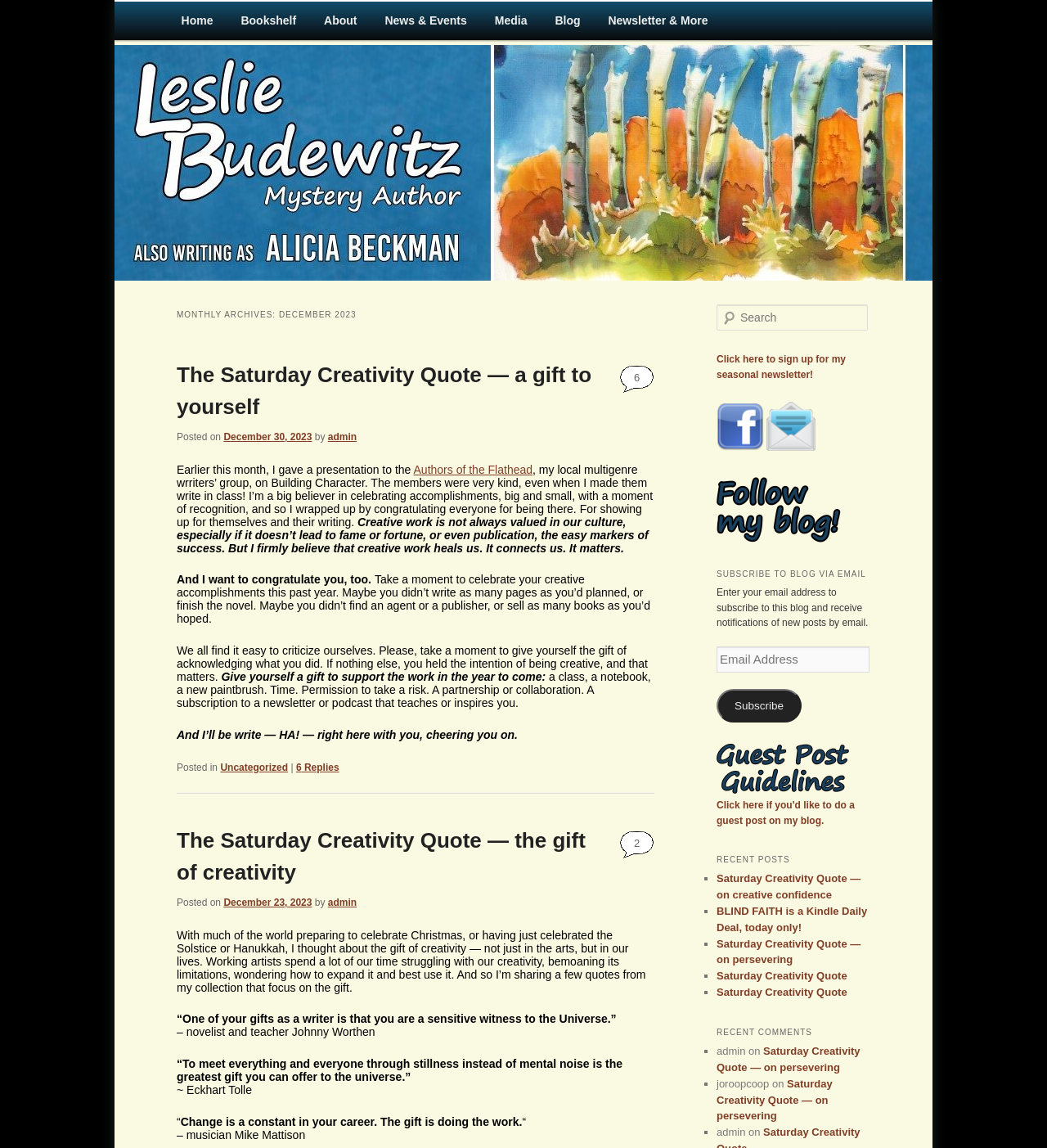How many links are in the main menu?
Please analyze the image and answer the question with as much detail as possible.

The main menu contains links to 'Home', 'Bookshelf', 'About', 'News & Events', 'Media', and 'Blog', which makes a total of 6 links.